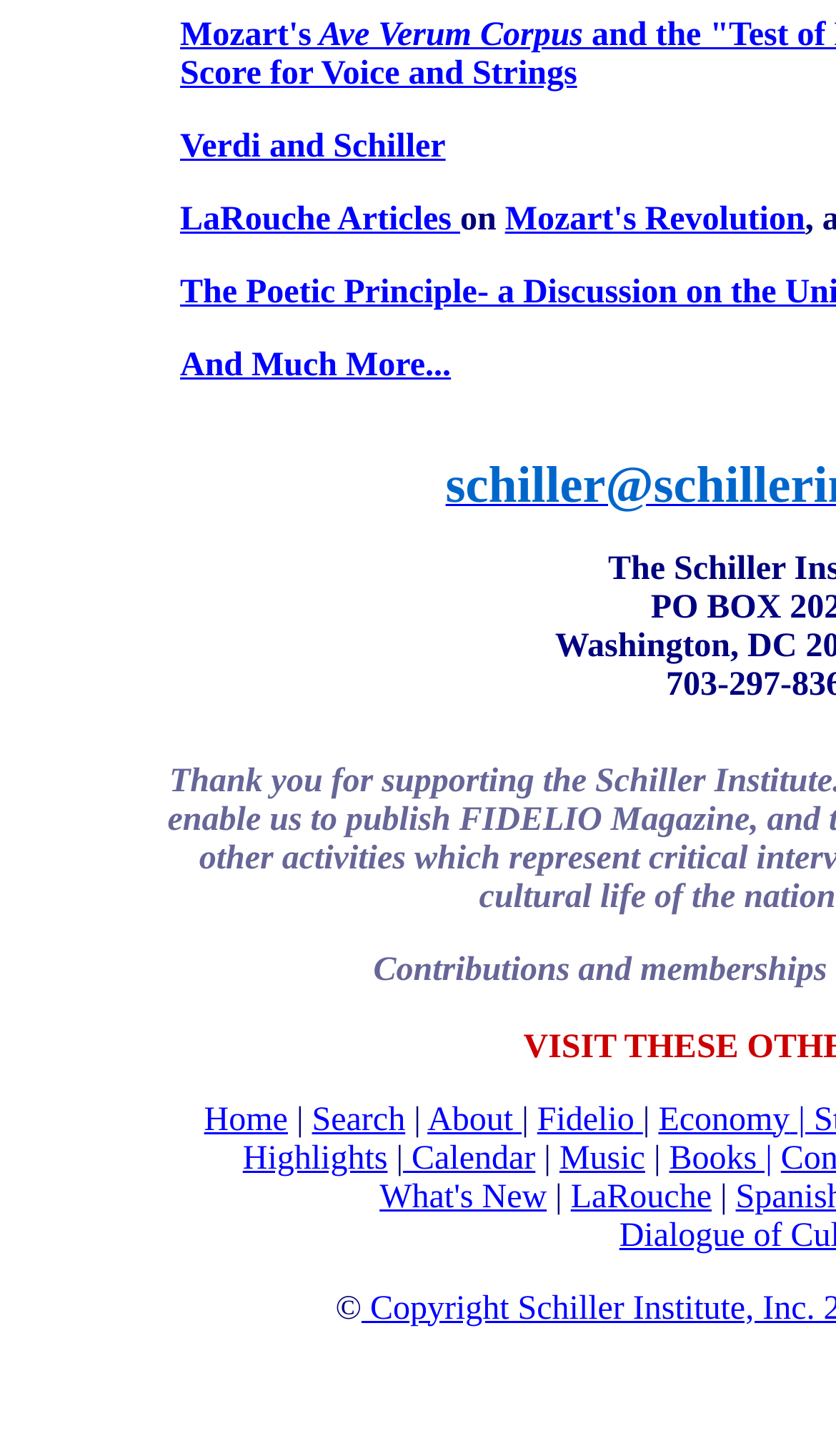How many links are there in the top row?
By examining the image, provide a one-word or phrase answer.

4